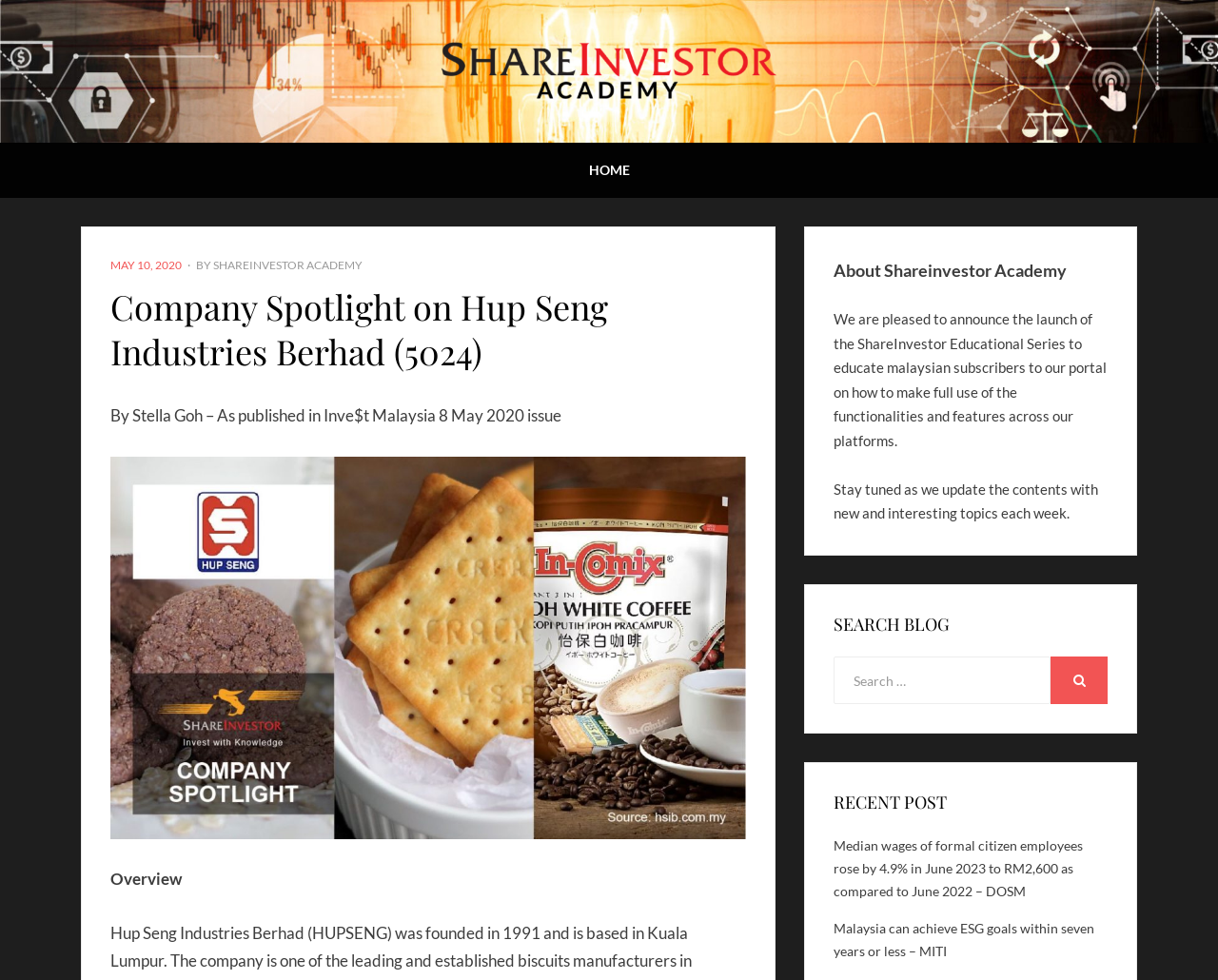Identify the bounding box for the UI element described as: "ShareInvestor Academy Malaysia". Ensure the coordinates are four float numbers between 0 and 1, formatted as [left, top, right, bottom].

[0.5, 0.105, 0.977, 0.38]